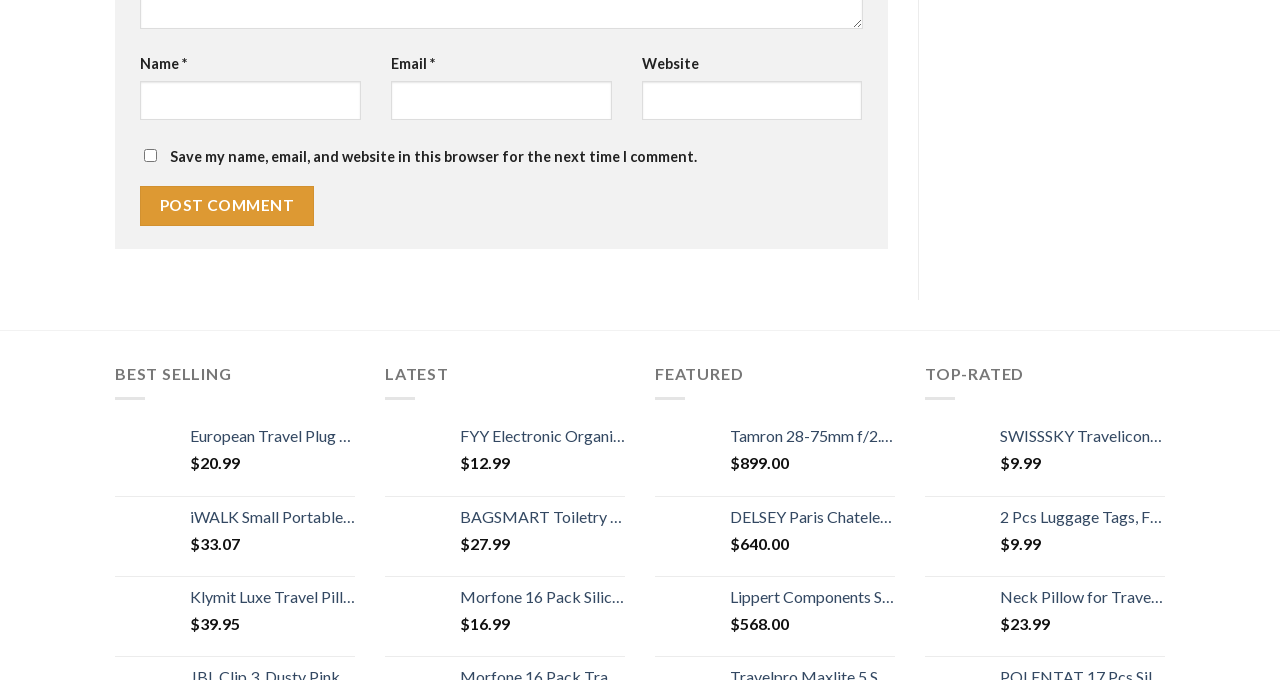Can you specify the bounding box coordinates for the region that should be clicked to fulfill this instruction: "Enter name".

[0.109, 0.119, 0.282, 0.176]